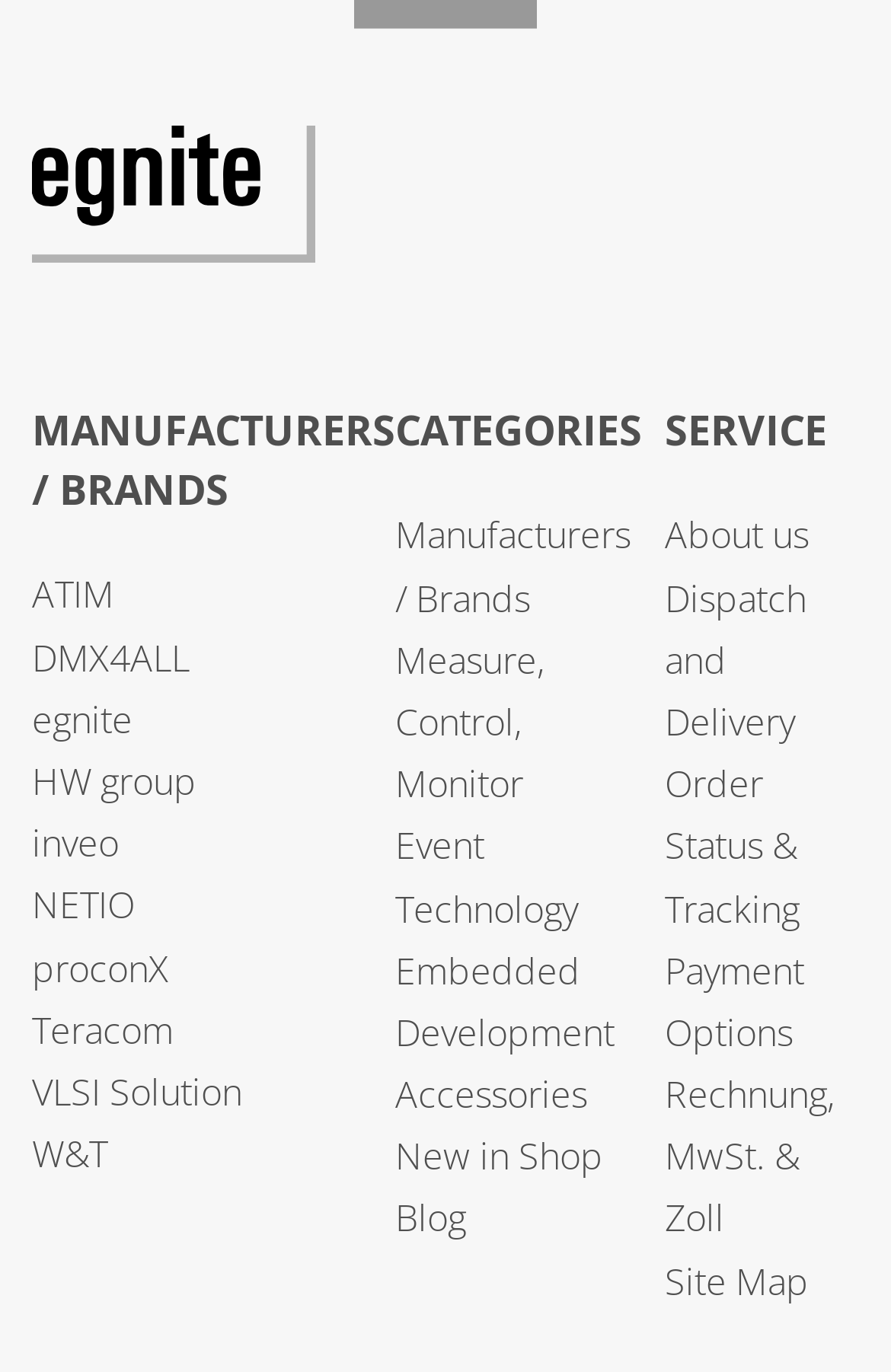Please identify the bounding box coordinates of the clickable region that I should interact with to perform the following instruction: "View the article about 7 Best Car Wash Pressure Washers". The coordinates should be expressed as four float numbers between 0 and 1, i.e., [left, top, right, bottom].

None